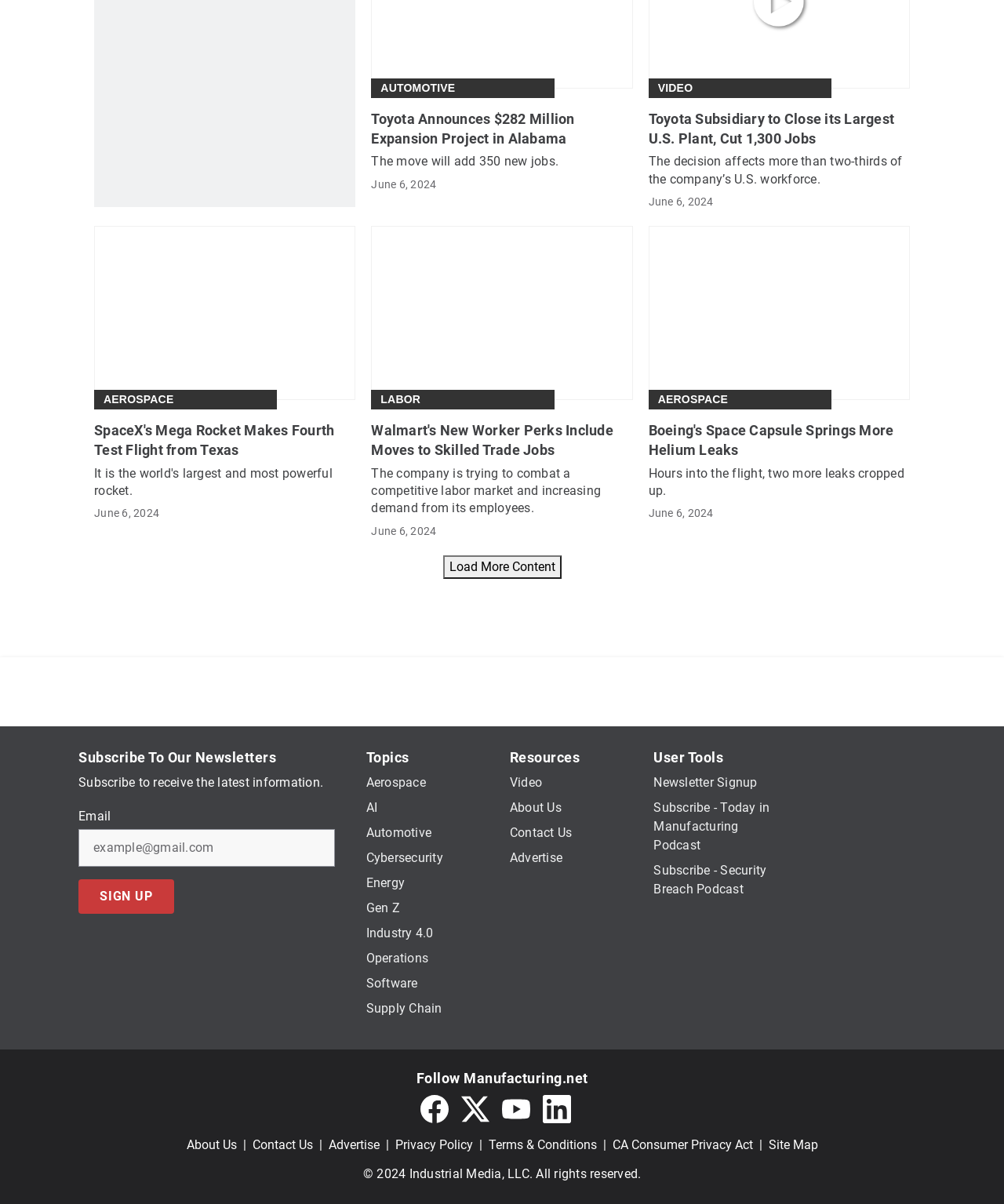Please predict the bounding box coordinates of the element's region where a click is necessary to complete the following instruction: "View the 'Video' section". The coordinates should be represented by four float numbers between 0 and 1, i.e., [left, top, right, bottom].

[0.655, 0.068, 0.69, 0.078]